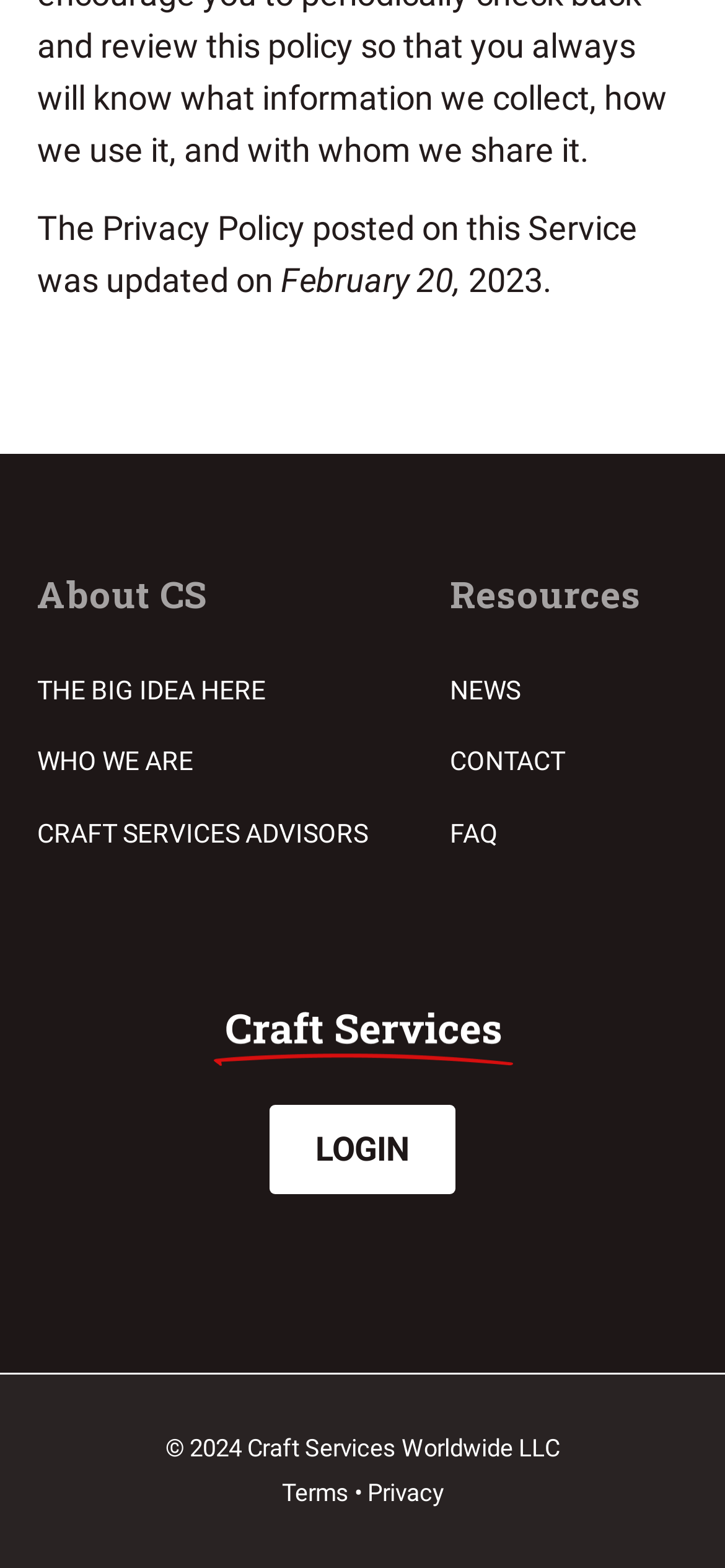Please identify the bounding box coordinates of the element's region that I should click in order to complete the following instruction: "view about CS". The bounding box coordinates consist of four float numbers between 0 and 1, i.e., [left, top, right, bottom].

[0.051, 0.365, 0.621, 0.391]